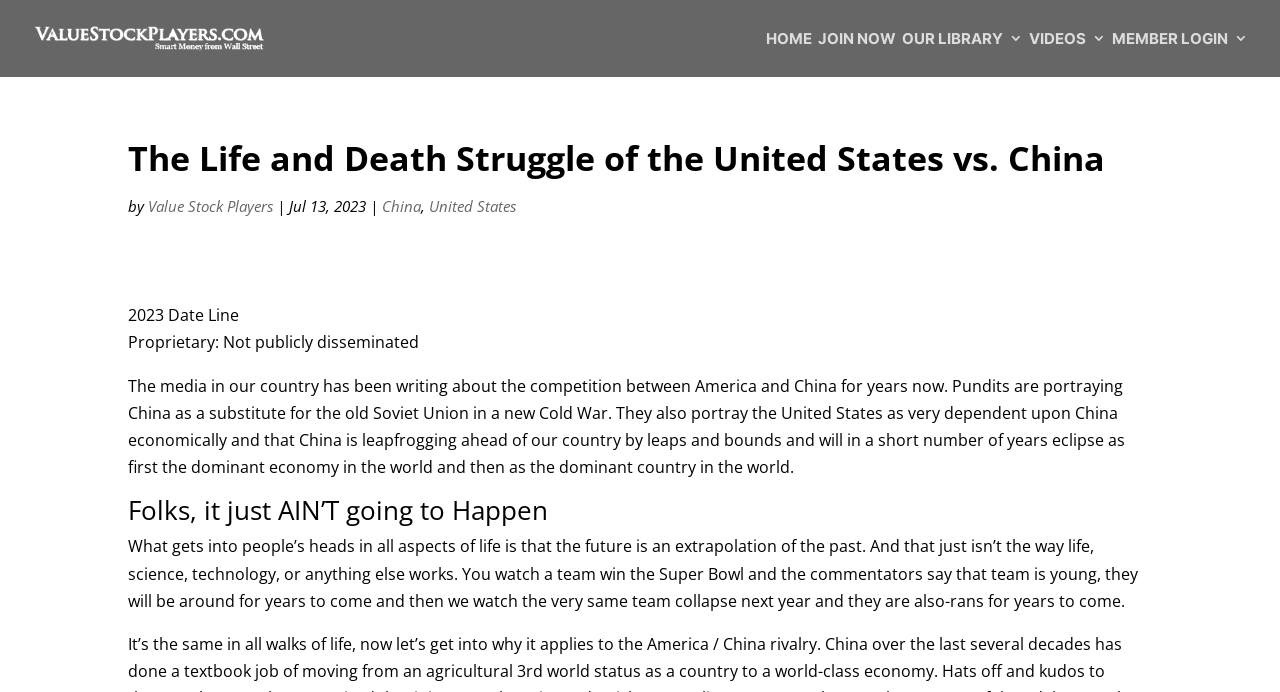Examine the image and give a thorough answer to the following question:
What is the topic of the article?

The topic of the article can be inferred from the main heading 'The Life and Death Struggle of the United States vs. China' which suggests that the article is discussing the competition and rivalry between the two countries.